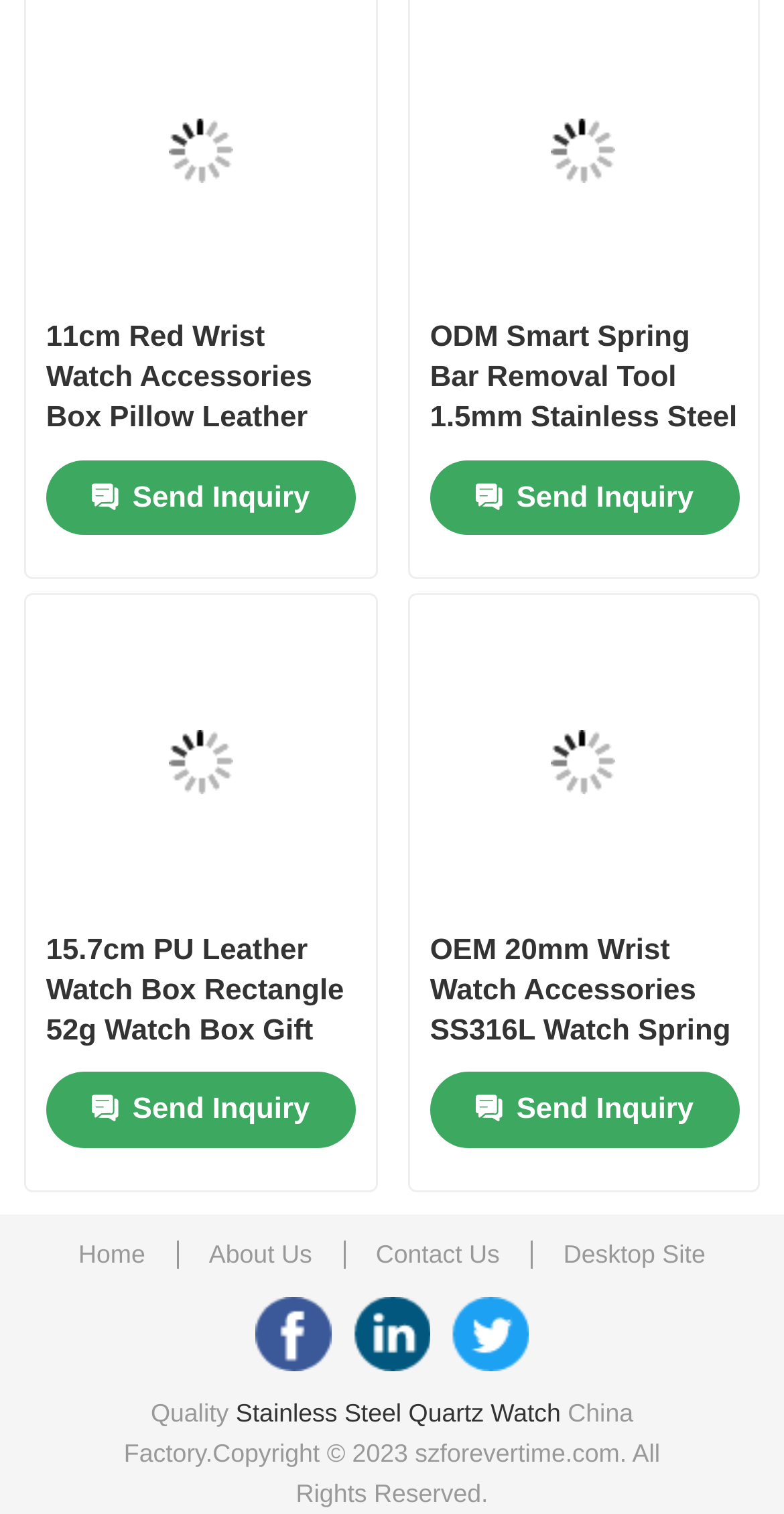Give the bounding box coordinates for this UI element: "SHENZHEN FOREVER TIME CO.,LTD LinkedIn". The coordinates should be four float numbers between 0 and 1, arranged as [left, top, right, bottom].

[0.452, 0.856, 0.548, 0.906]